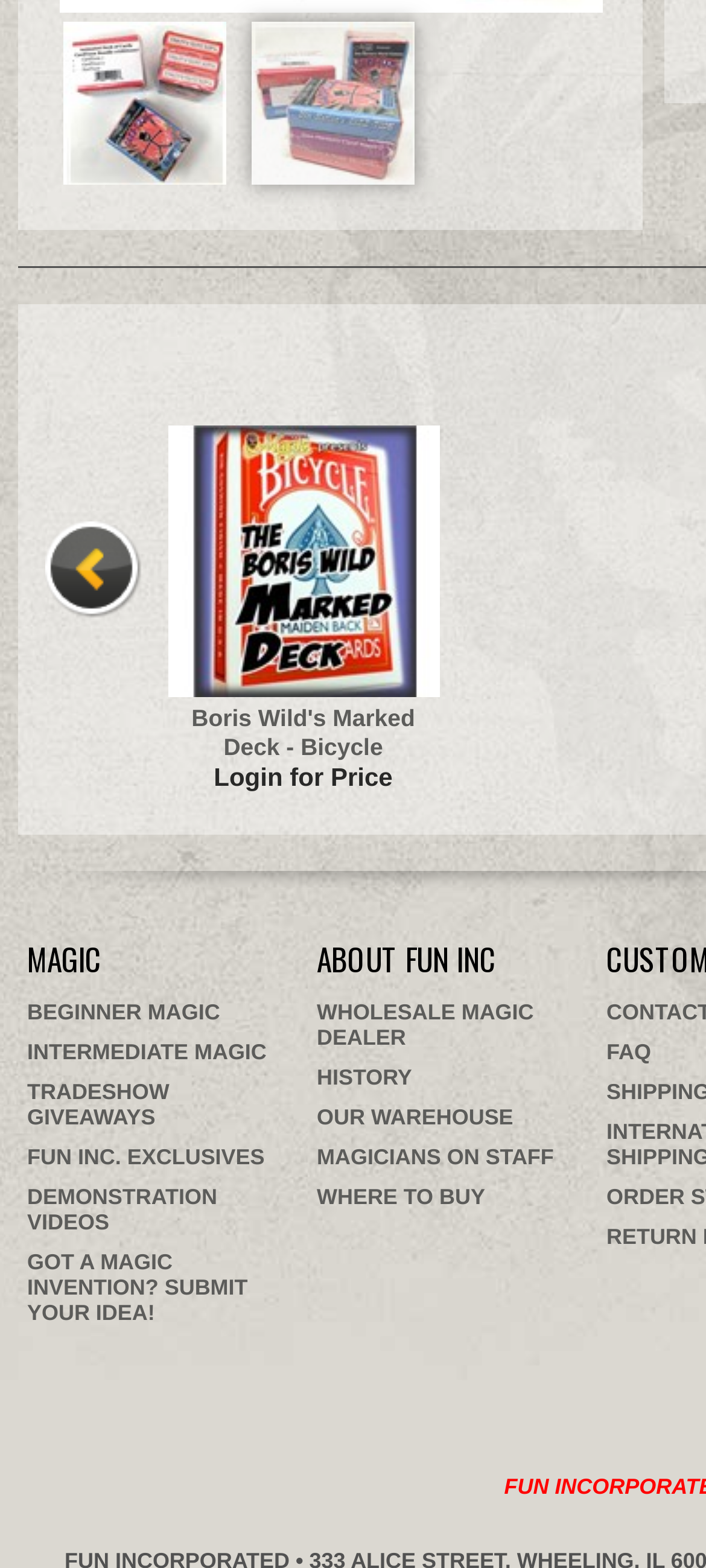Please determine the bounding box coordinates for the UI element described as: "Intermediate Magic".

[0.038, 0.658, 0.423, 0.684]